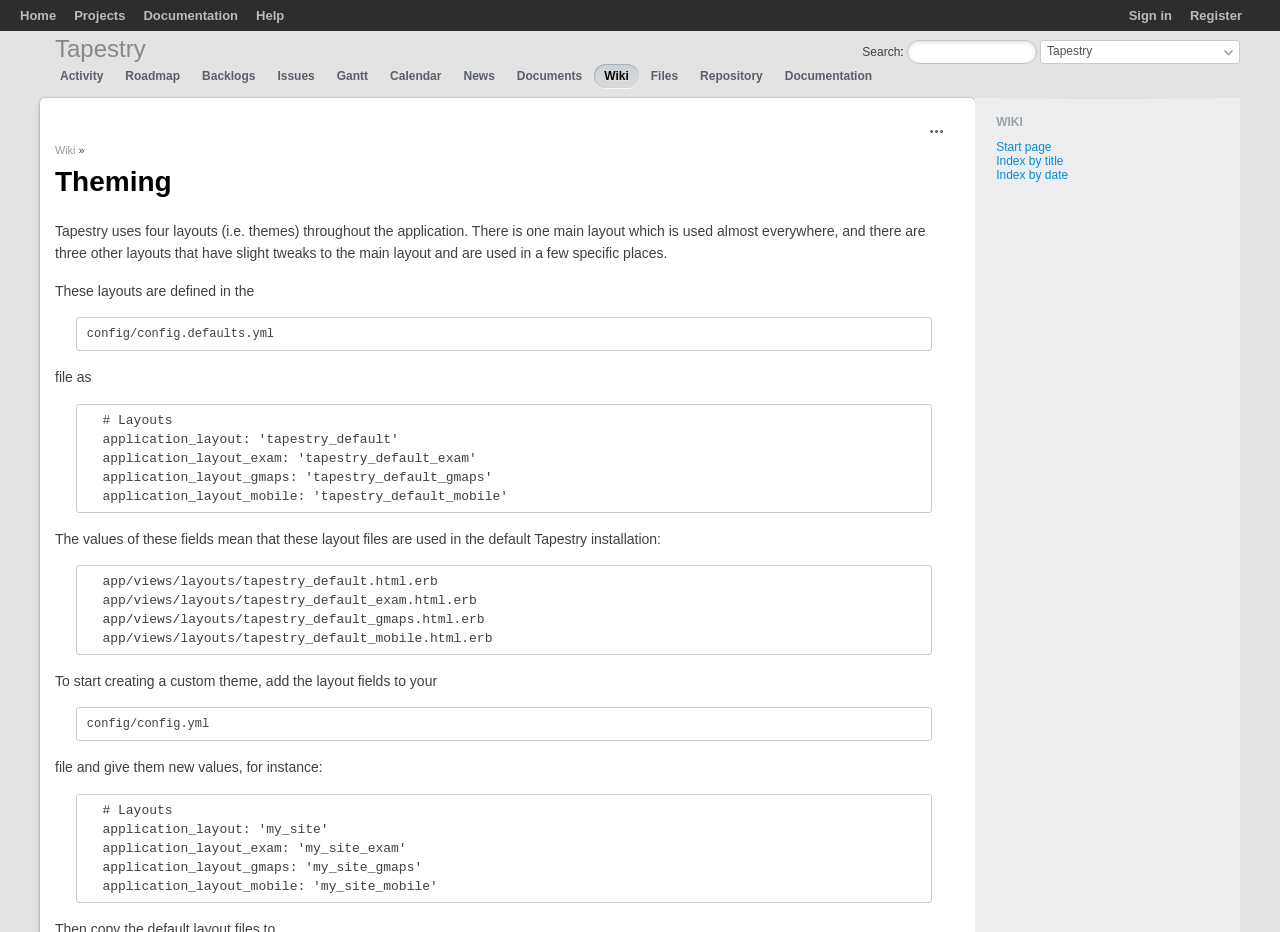Reply to the question with a single word or phrase:
Where are the layout files defined?

In config/config.defaults.yml